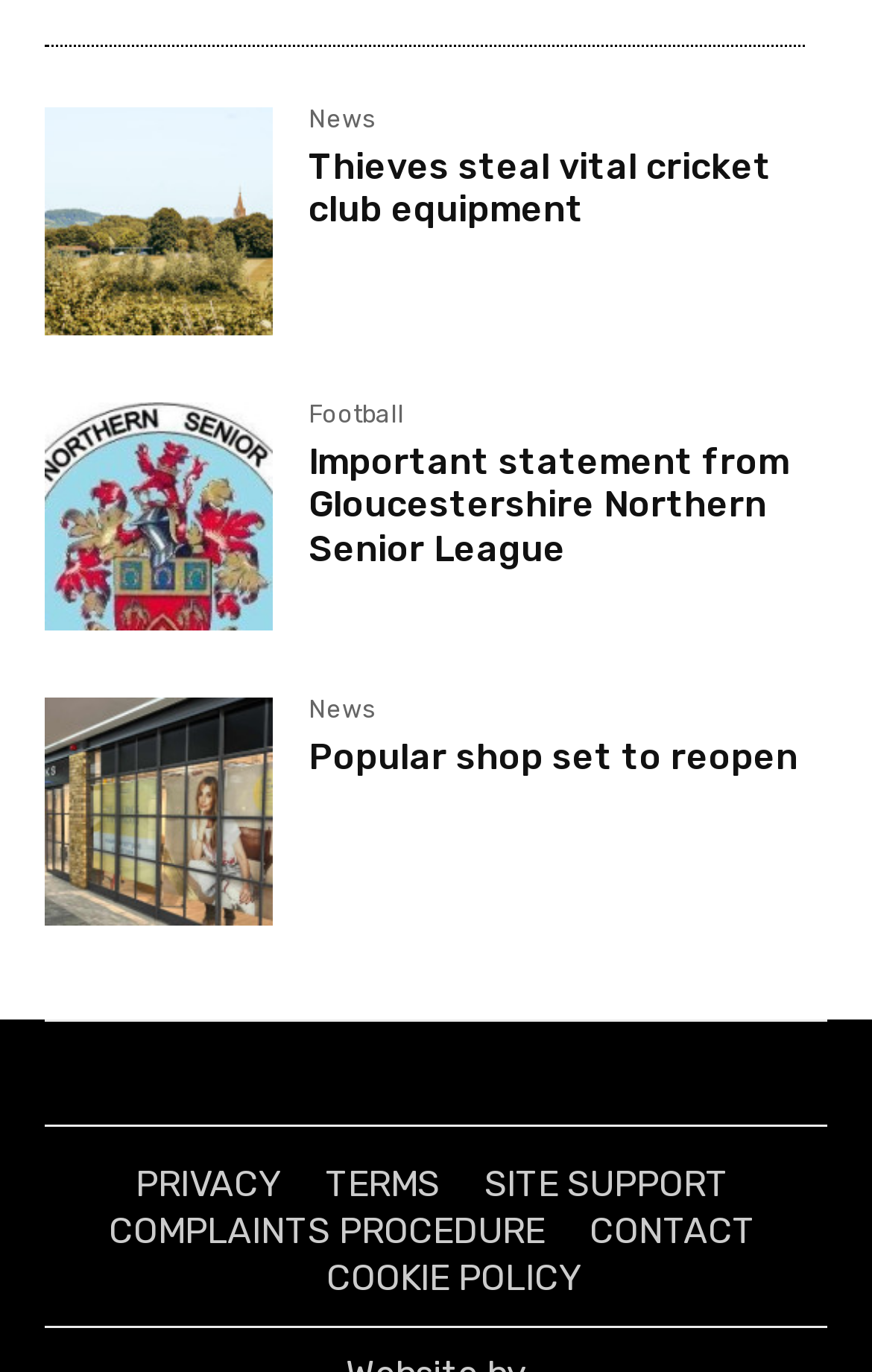How many news categories are available?
Answer the question with a detailed and thorough explanation.

By analyzing the webpage, I found two news categories: 'News' and 'Football'. These categories are represented as links on the webpage.